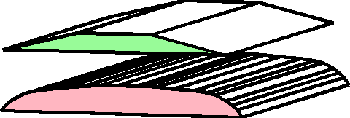What is the safety risk of the sub-standard raised white stripe?
Please provide a comprehensive answer based on the contents of the image.

The sub-standard raised white stripe, identified by steep edges, poses safety risks, especially in wet weather, as depicted in the bottom section of the drawing, which could be hazardous for vulnerable users.